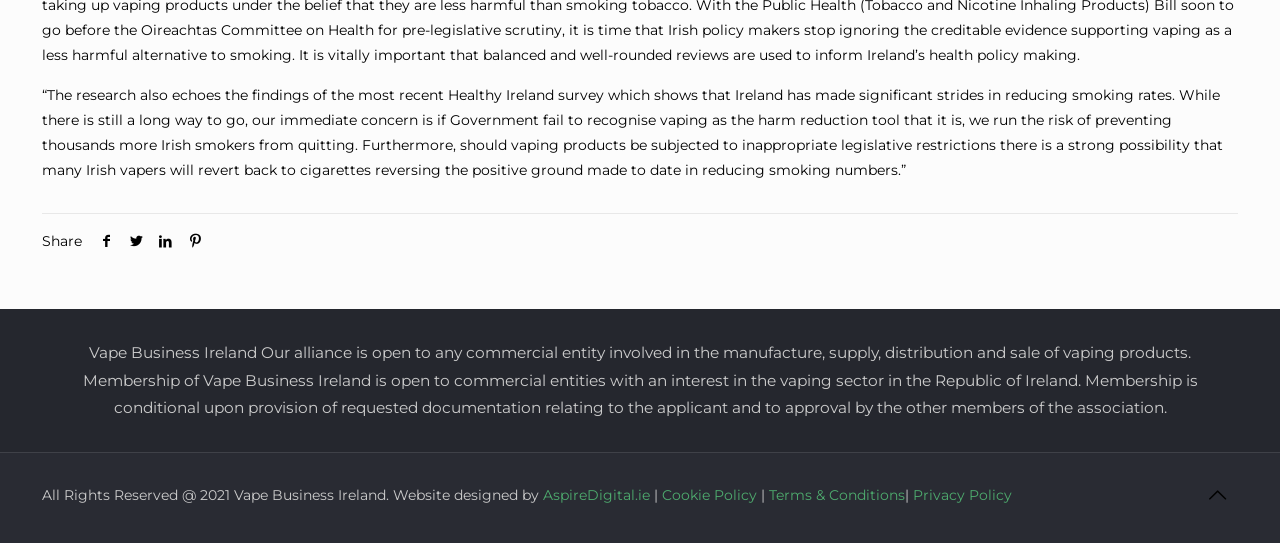Respond to the question with just a single word or phrase: 
What is the main concern of the author?

Government failing to recognize vaping as harm reduction